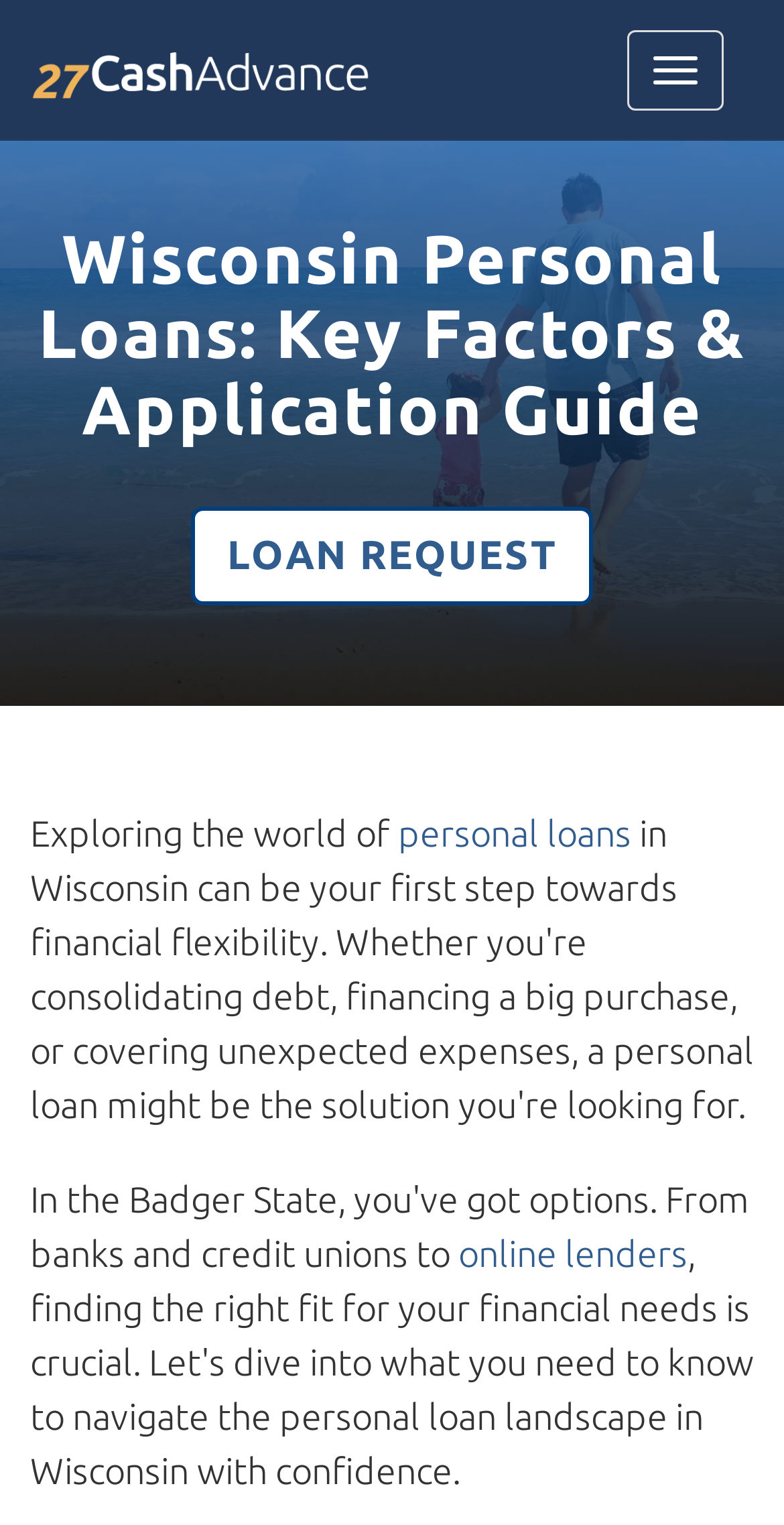What is the link '27 Cash Advance' related to?
Please answer the question with a detailed and comprehensive explanation.

The link '27 Cash Advance' is an image link, and it is related to cash advance services, which is a type of short-term loan. The image might be a logo or a banner of a cash advance company.